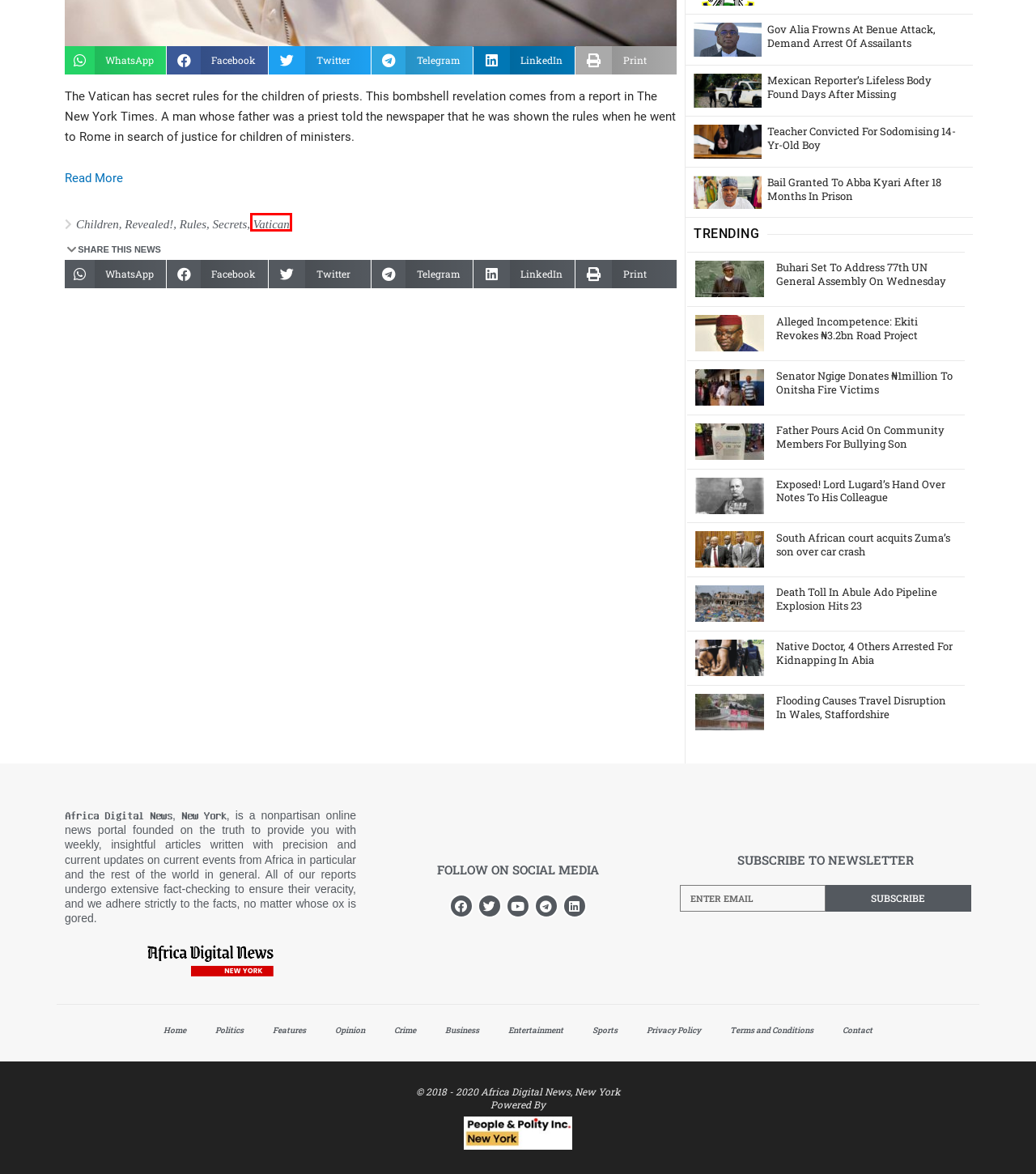Examine the screenshot of a webpage featuring a red bounding box and identify the best matching webpage description for the new page that results from clicking the element within the box. Here are the options:
A. Senator Ngige Donates ₦1million To Onitsha Fire Victims
B. South African court acquits Zuma’s son over car crash - Africa Daily News
C. Threads, Twitter’s Competitor, Amasses 100M Users In 5 Days
D. Buhari Set To Address 77th UN General Assembly On Wednesday
E. vatican
F. children
G. Mexican Reporter’s Lifeless Body Found Days After Missing
H. Flooding Causes Travel Disruption In Wales, Staffordshire

E